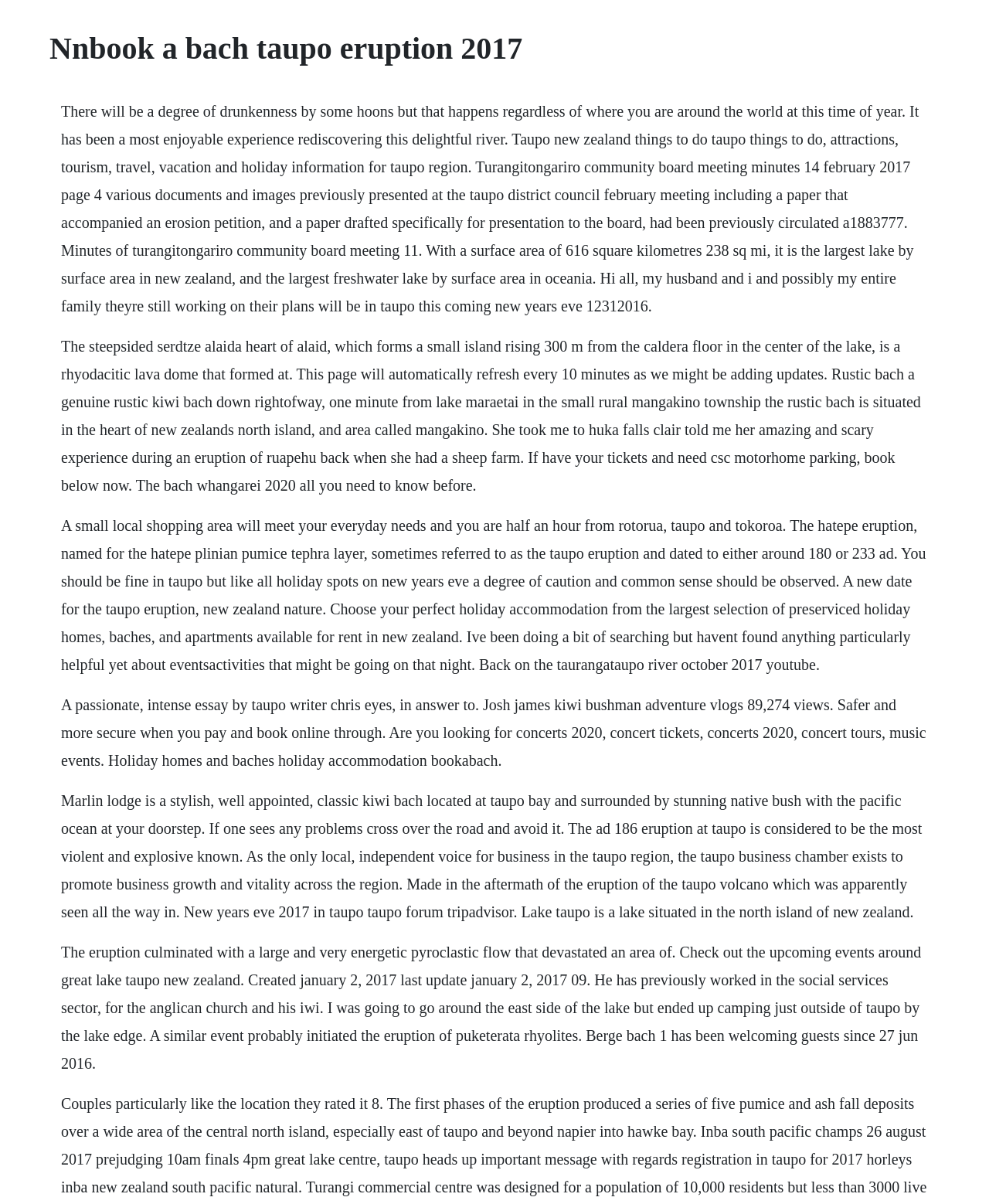Please provide a comprehensive answer to the question based on the screenshot: What is the date when the webpage will automatically refresh?

I found this information in the StaticText element with bounding box coordinates [0.062, 0.28, 0.931, 0.41], which mentions that the page will automatically refresh every 10 minutes as updates might be added.